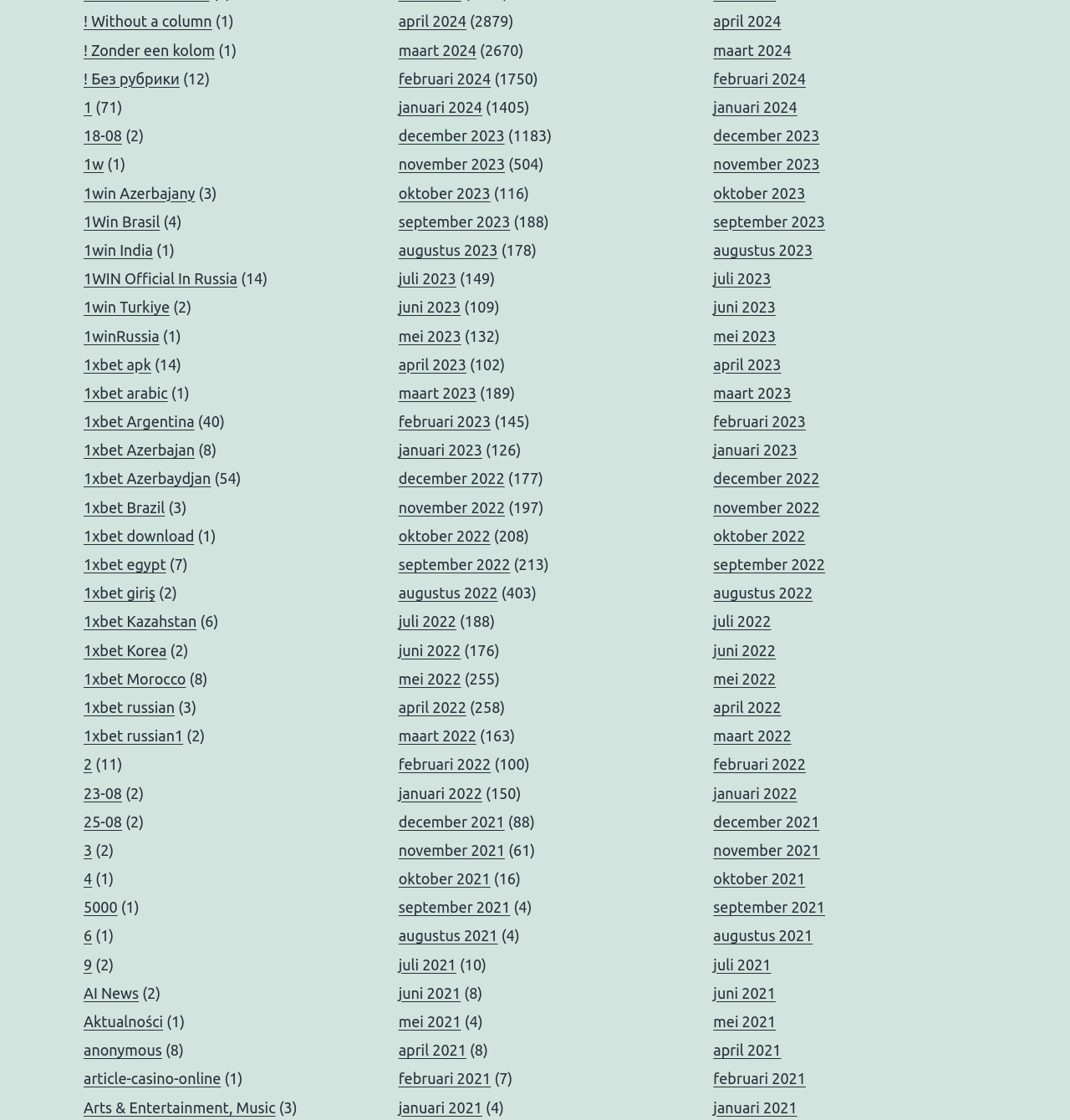How many links have a number in their text?
Refer to the image and provide a concise answer in one word or phrase.

14